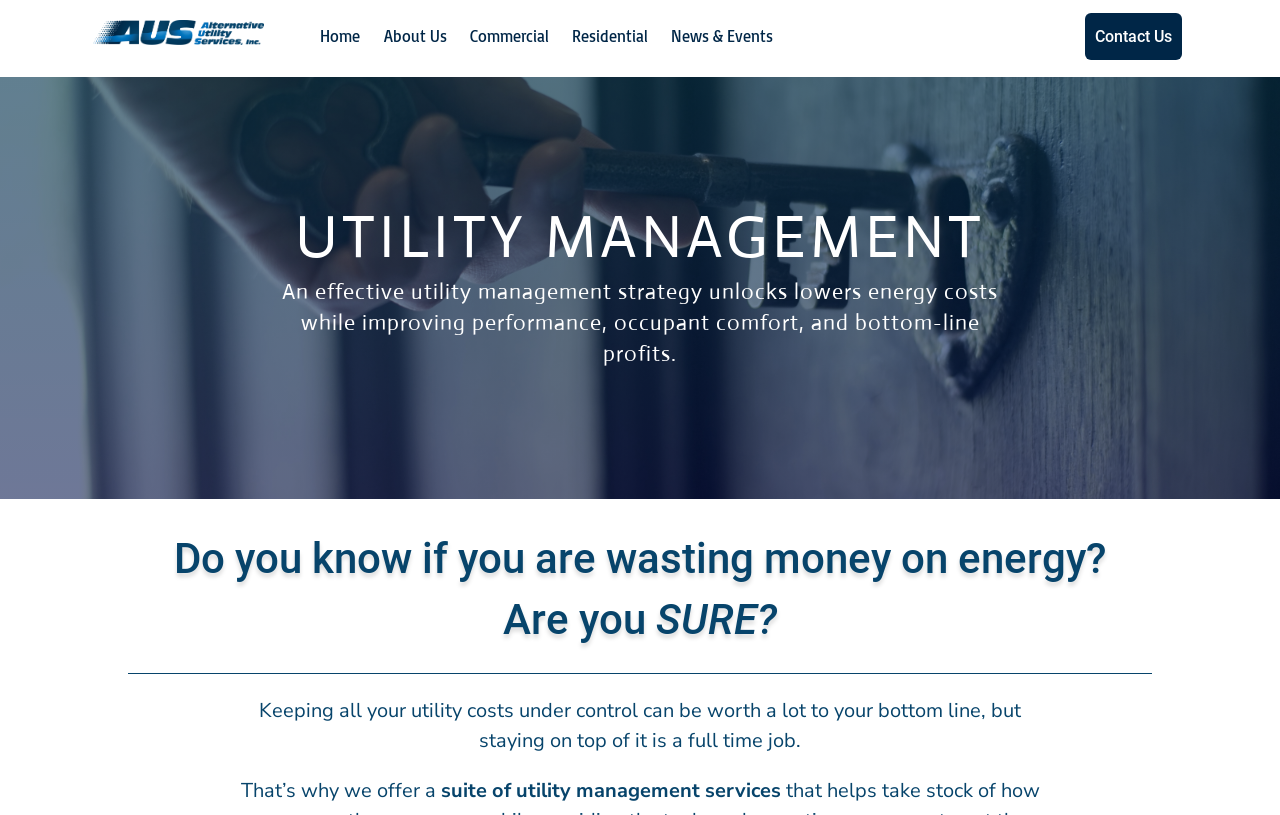Specify the bounding box coordinates of the area that needs to be clicked to achieve the following instruction: "Contact Us".

[0.848, 0.016, 0.924, 0.074]